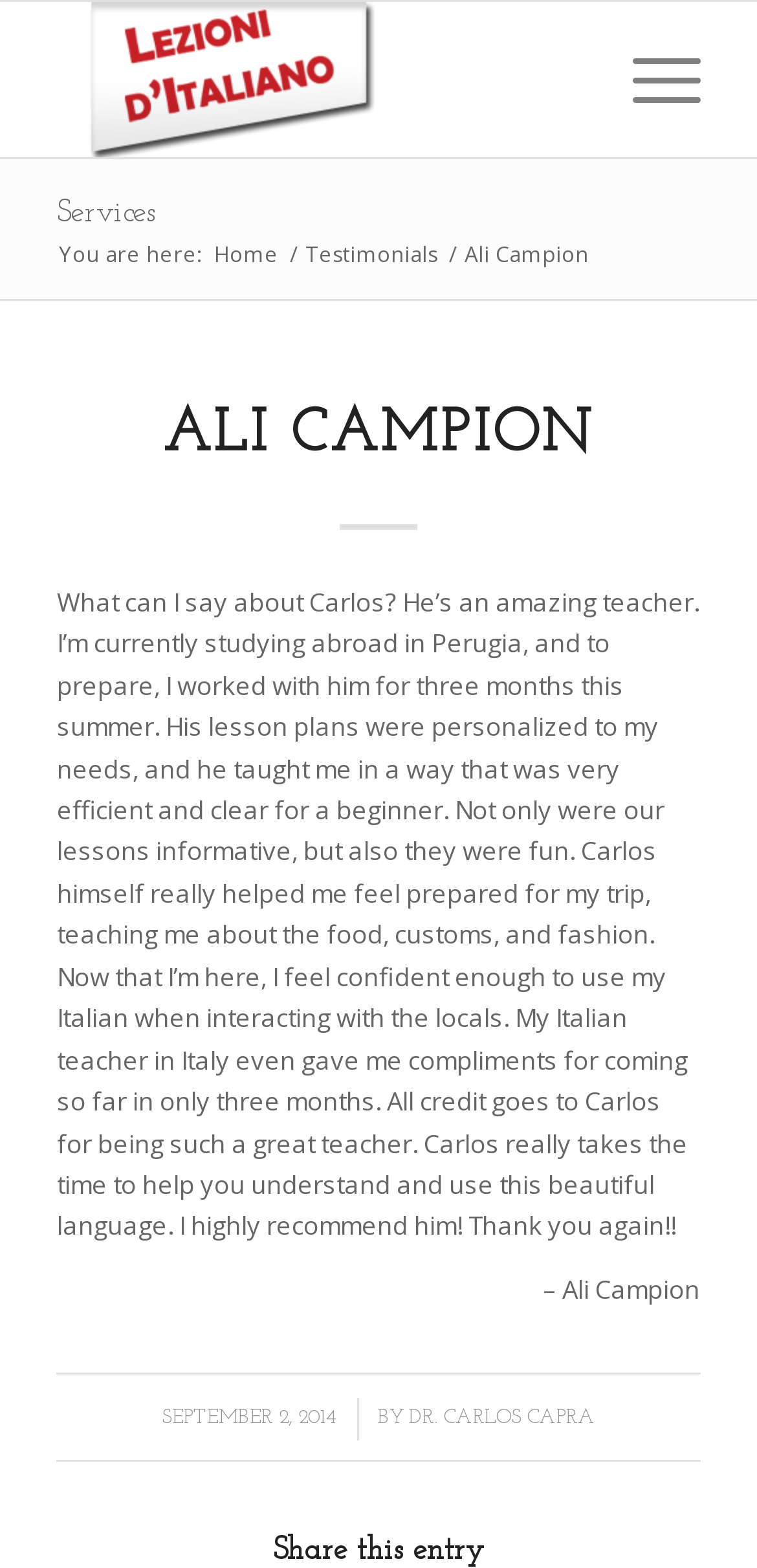Using the element description provided, determine the bounding box coordinates in the format (top-left x, top-left y, bottom-right x, bottom-right y). Ensure that all values are floating point numbers between 0 and 1. Element description: Dr. Carlos Capra

[0.54, 0.898, 0.786, 0.912]